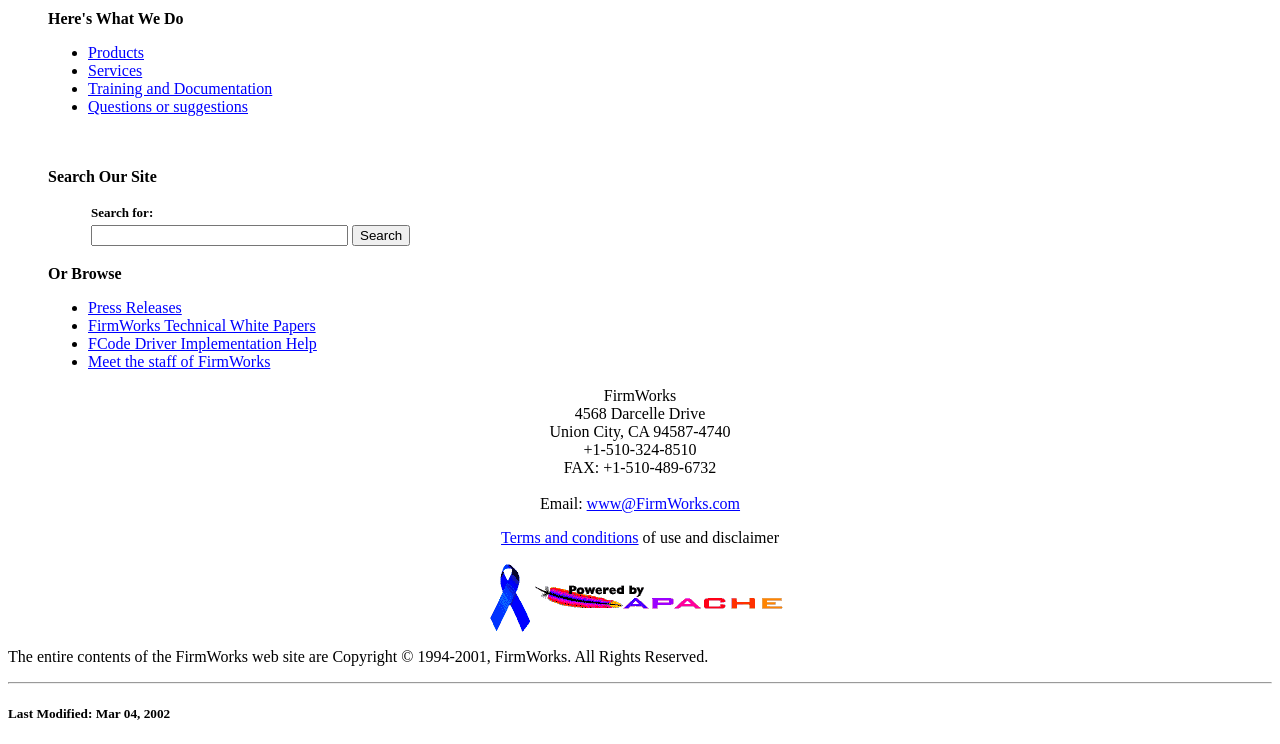Identify the bounding box of the UI component described as: "Sports".

None